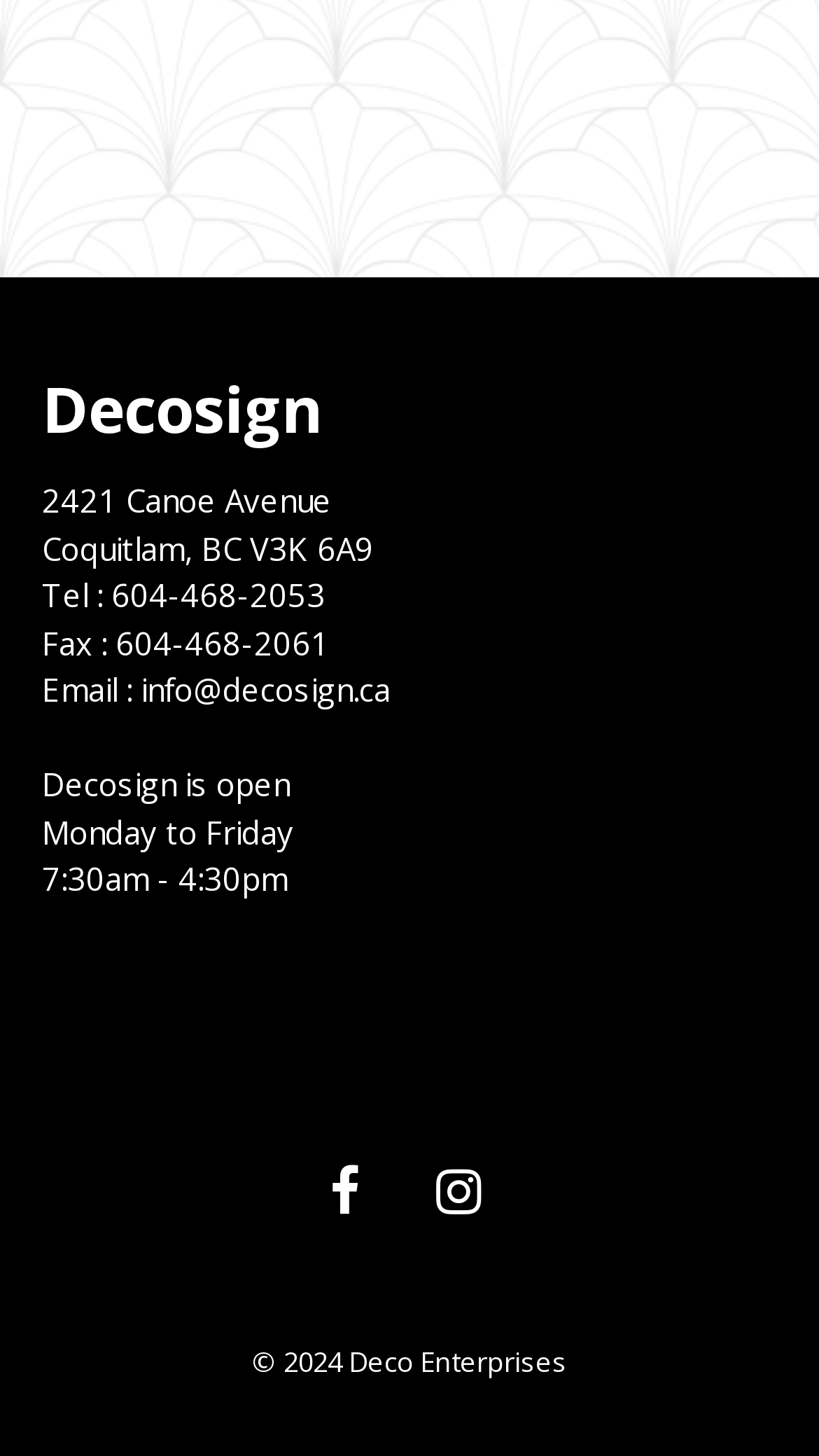What is the company name?
Answer the question with a detailed explanation, including all necessary information.

The company name can be found in the heading element at the top of the page, which reads 'Decosign'. This is likely the name of the company or organization that the webpage represents.